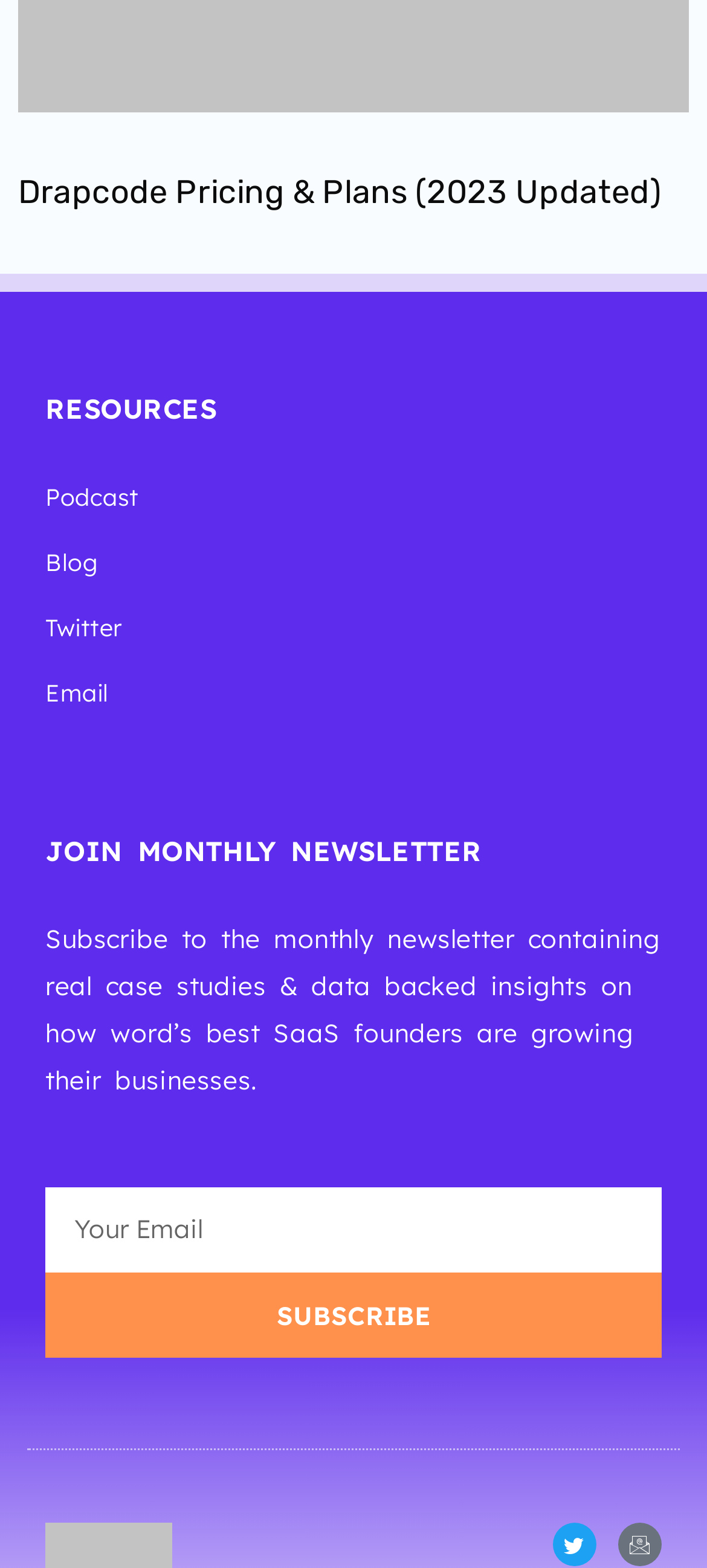Please identify the bounding box coordinates of the element's region that I should click in order to complete the following instruction: "Click on the 'Drapcode Pricing & Plans (2023 Updated)' link". The bounding box coordinates consist of four float numbers between 0 and 1, i.e., [left, top, right, bottom].

[0.026, 0.11, 0.935, 0.136]